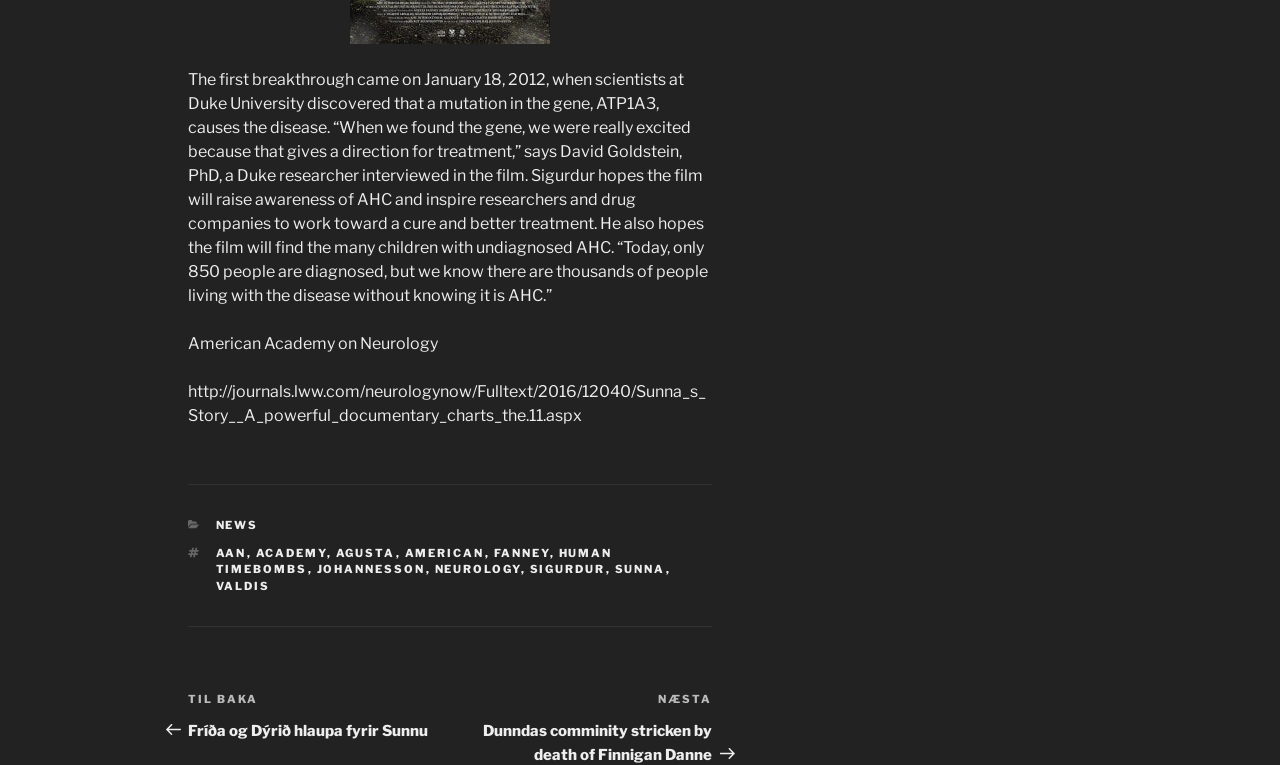What is the title of the documentary film mentioned in the text?
Refer to the image and provide a concise answer in one word or phrase.

Sunna's Story